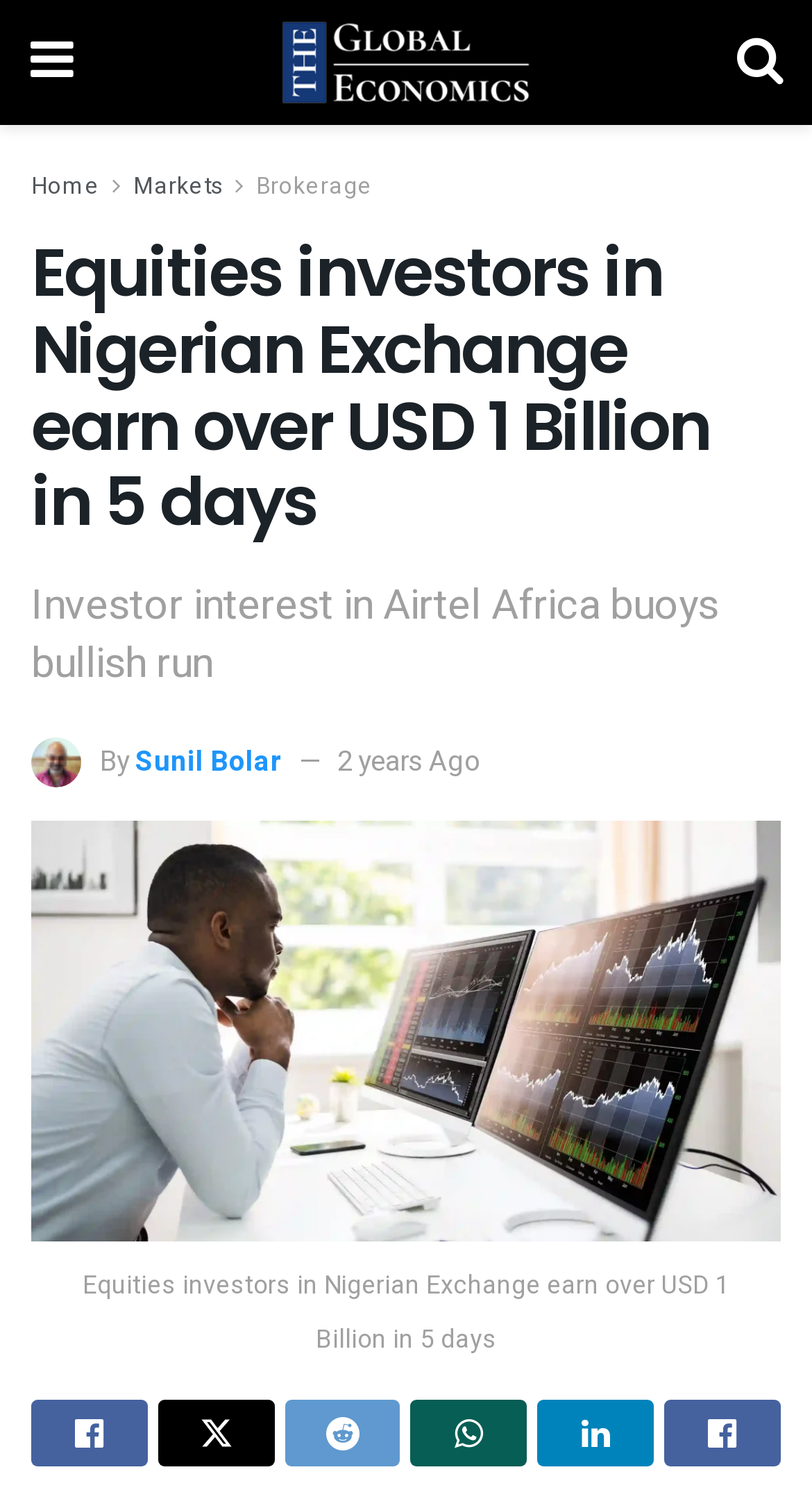What is the topic of the main article?
Please give a detailed and elaborate answer to the question based on the image.

The main article's topic can be determined by reading the heading 'Equities investors in Nigerian Exchange earn over USD 1 Billion in 5 days' which is prominently displayed on the webpage.